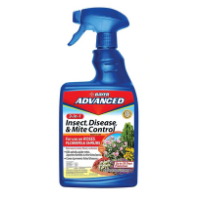Give an elaborate caption for the image.

This image features a bottle of Bayer Advanced Insect, Disease & Mite Control, designed for effective treatment of pests and disease in plants. The bottle is prominently displayed, showcasing its vibrant blue color with a spray nozzle at the top for easy application. The label highlights its effectiveness against various insects and diseases, making it a suitable choice for gardeners and home users looking to protect their plants. With a 24 oz capacity, this product is marketed for both indoor and outdoor use, ensuring your plants stay healthy and thriving. The context suggests that this item is currently in stock and available for a sale price of $11.44, appealing to those seeking reliable pest control solutions.